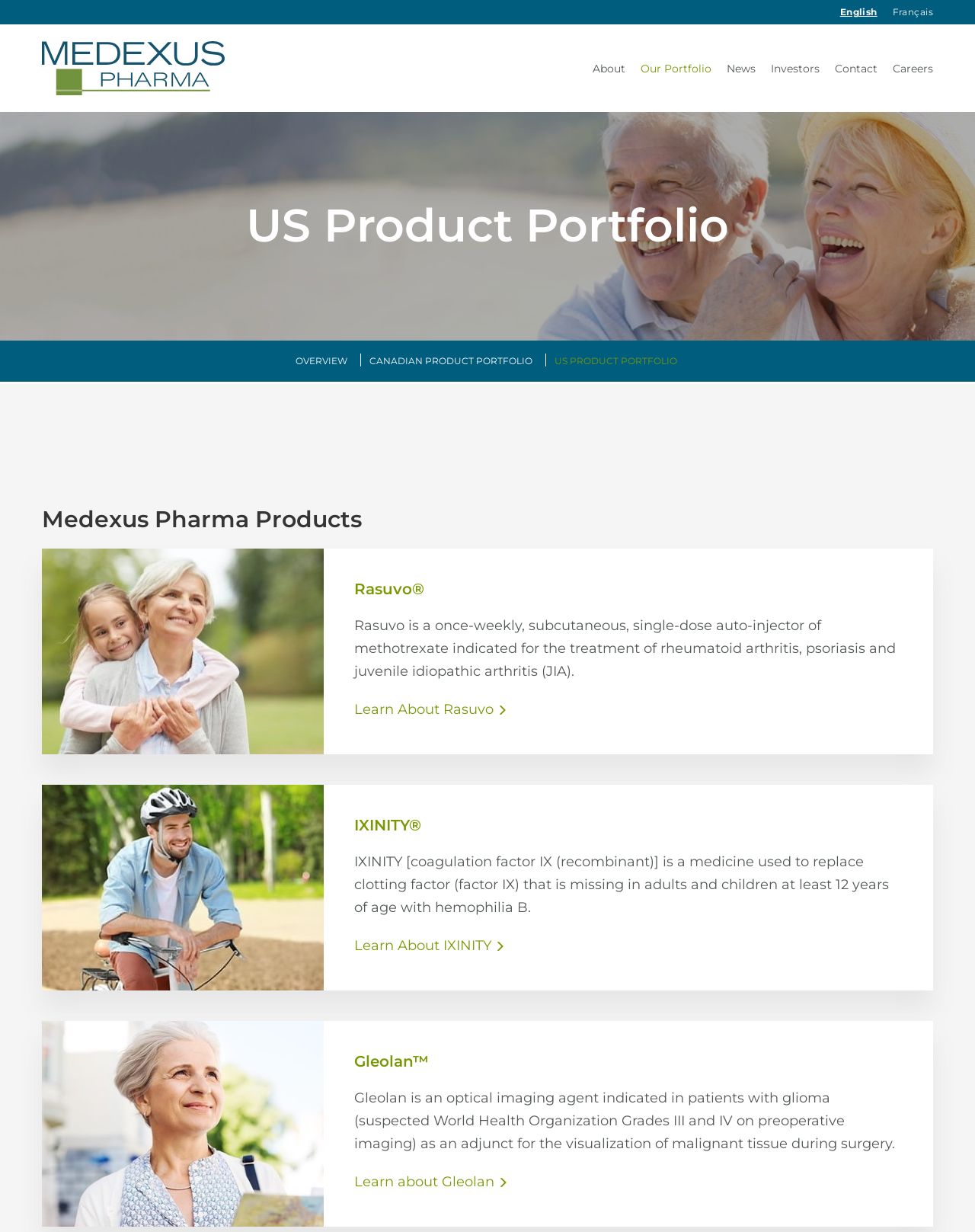What is the language of the webpage?
Please look at the screenshot and answer in one word or a short phrase.

English